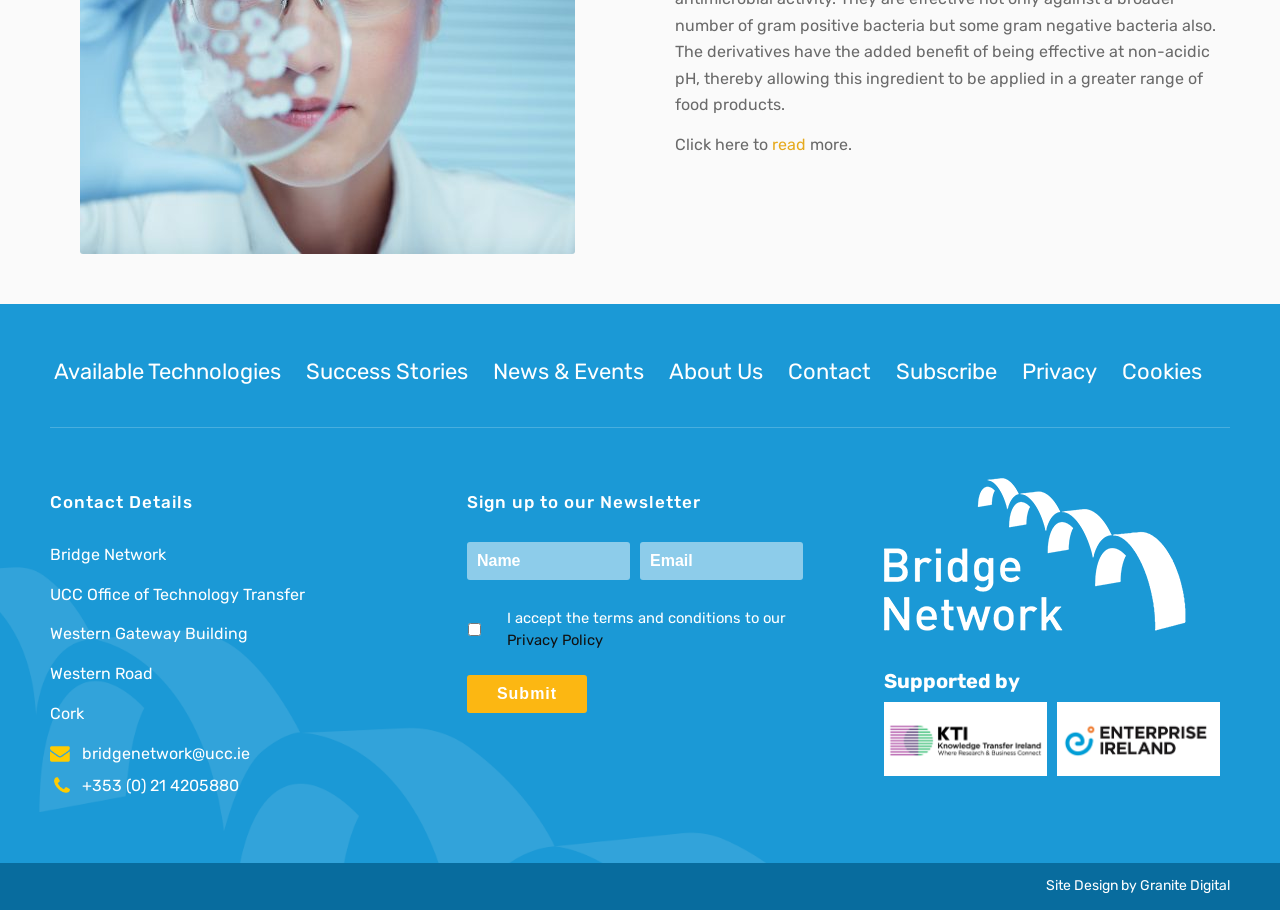Determine the bounding box coordinates for the HTML element mentioned in the following description: "News & Events". The coordinates should be a list of four floats ranging from 0 to 1, represented as [left, top, right, bottom].

[0.385, 0.395, 0.503, 0.424]